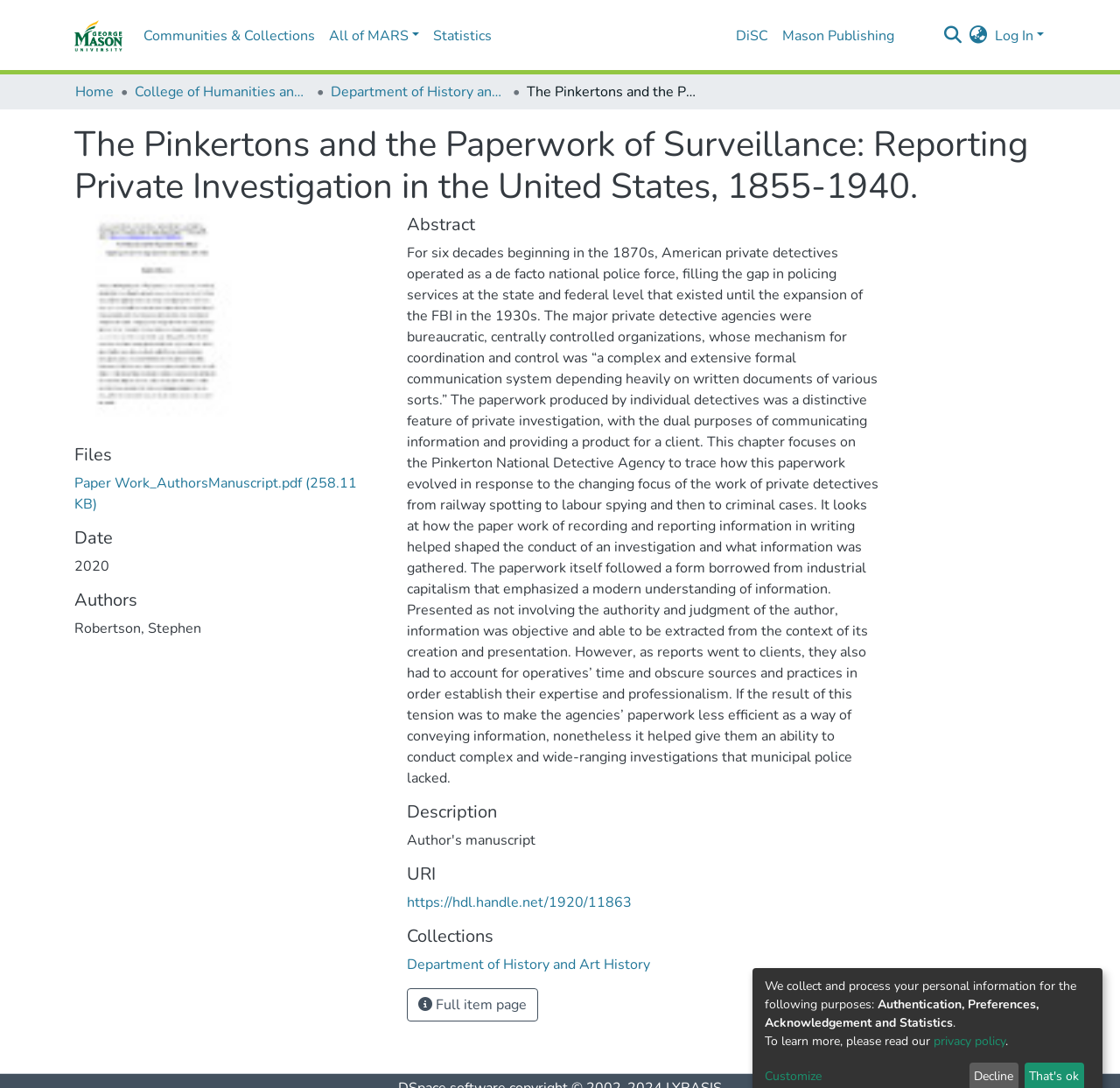Identify the webpage's primary heading and generate its text.

The Pinkertons and the Paperwork of Surveillance: Reporting Private Investigation in the United States, 1855-1940.